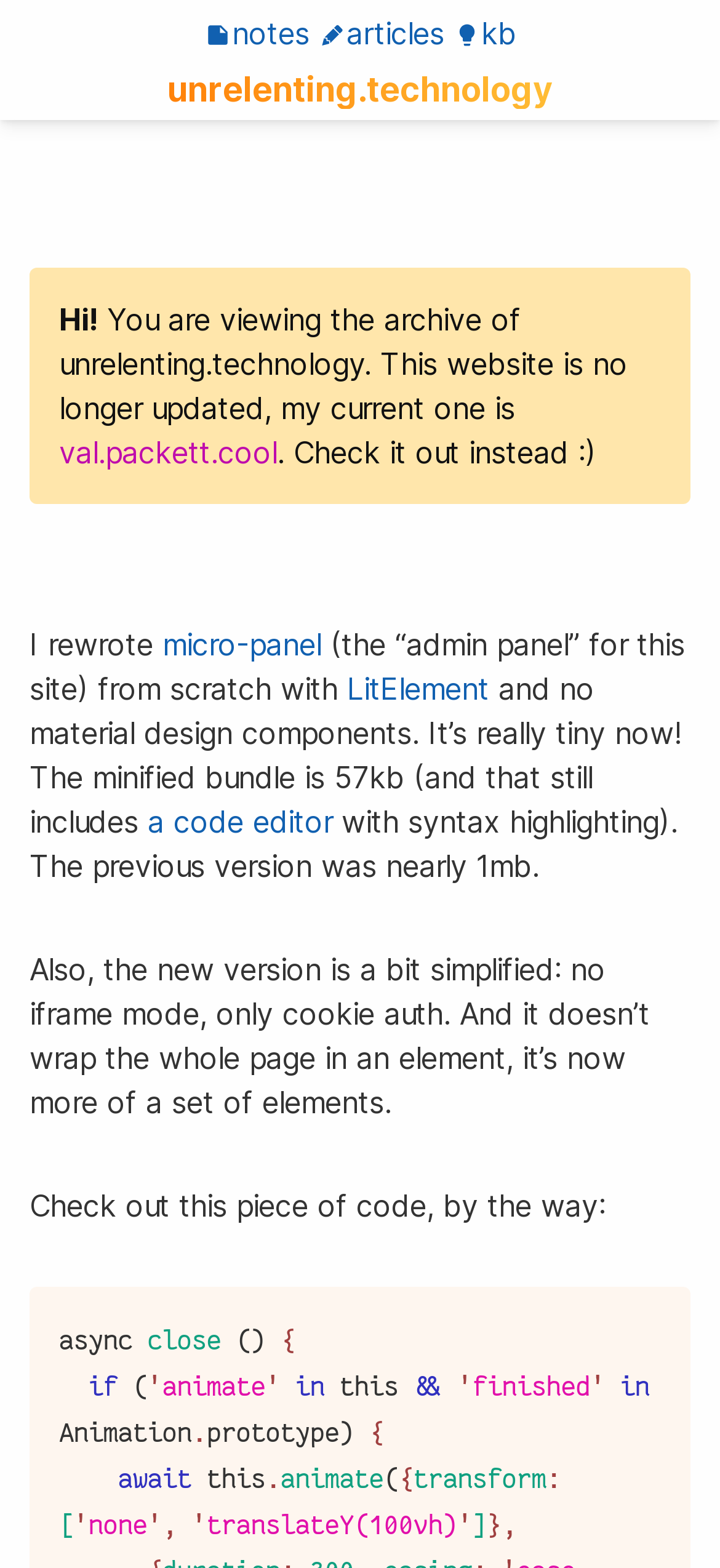Produce an extensive caption that describes everything on the webpage.

This webpage appears to be a personal blog or archive, with a focus on technology and coding. At the top, there are three links: "notes", "articles", and "kb", which are likely navigation links to different sections of the website. Below these links, there is a heading that reads "unrelenting.technology", which is also a link.

The main content of the page is a message from the author, stating that this website is no longer updated and directing visitors to their new website, "val.packett.cool". The author also mentions that they rewrote their "micro-panel" (an admin panel for this site) from scratch using LitElement, and that it is now much smaller in size.

The page also features a block of code, which appears to be a JavaScript function using async and await keywords. The code is formatted with syntax highlighting, making it easier to read.

Throughout the page, there are several short paragraphs and sentences that provide additional context and information about the author's projects and coding experiences. The tone of the writing is informal and conversational, suggesting that the author is writing for a technical audience or community.